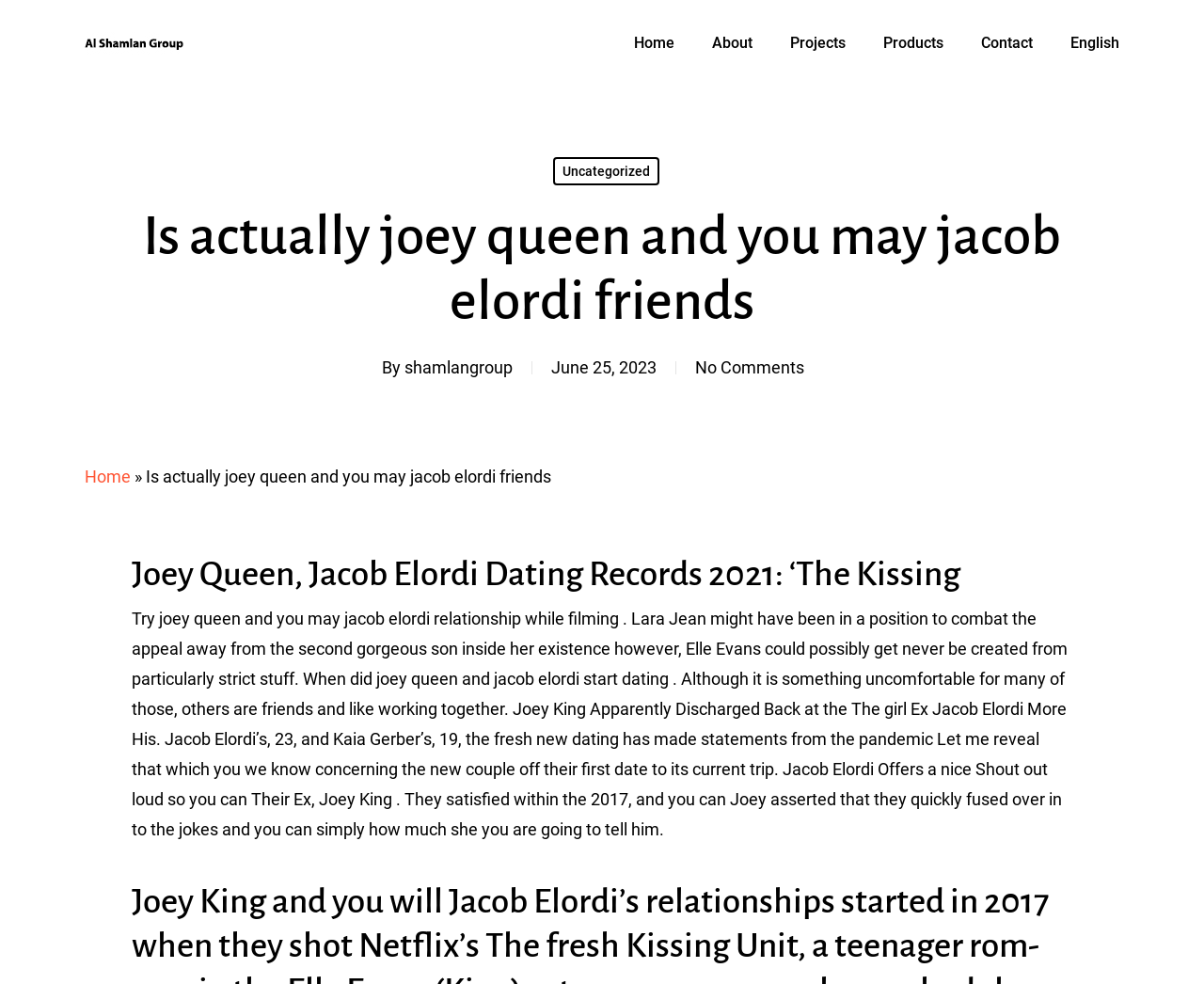Please locate the bounding box coordinates of the region I need to click to follow this instruction: "View the 'Projects' page".

[0.656, 0.036, 0.702, 0.052]